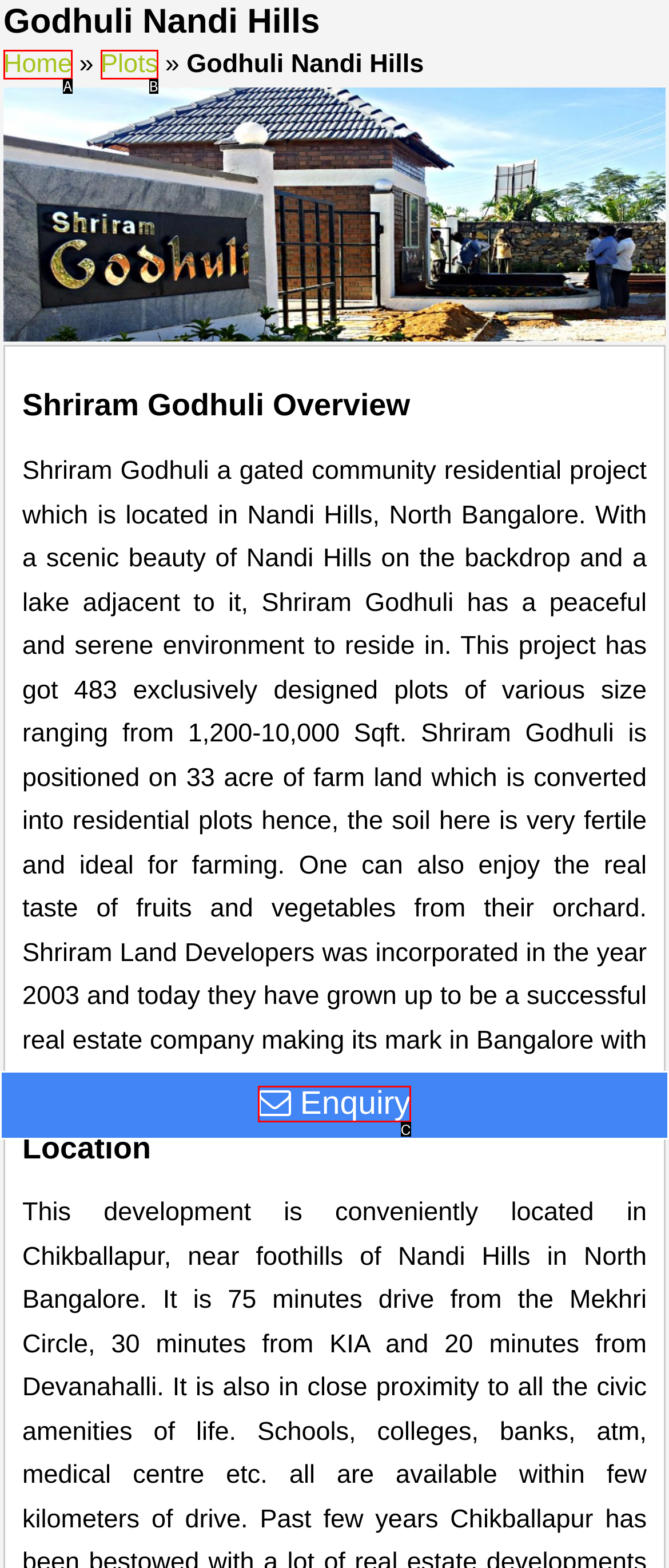Find the option that matches this description: Plots
Provide the corresponding letter directly.

B